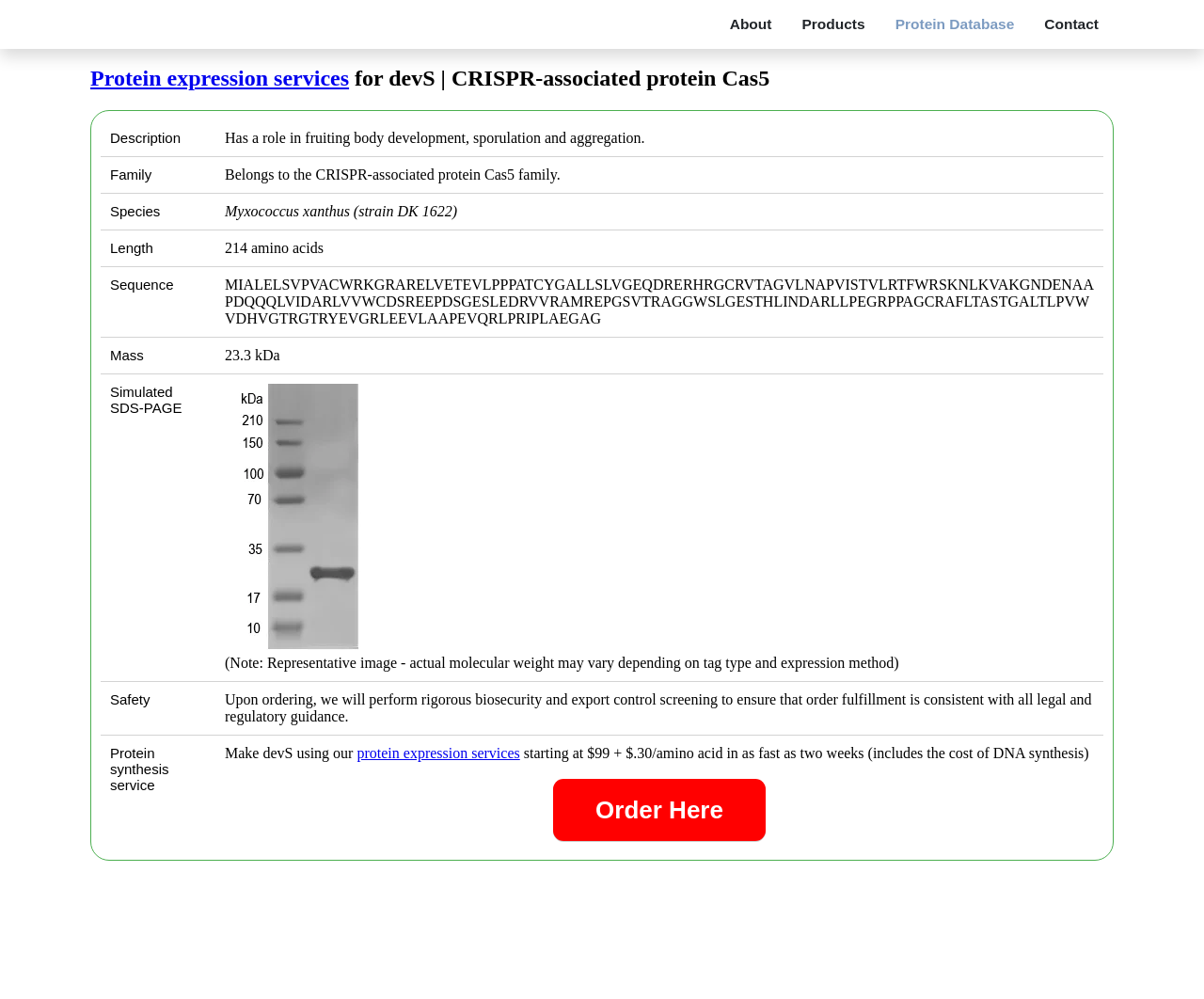Please give a succinct answer to the question in one word or phrase:
What is the starting price of the protein synthesis service?

$99